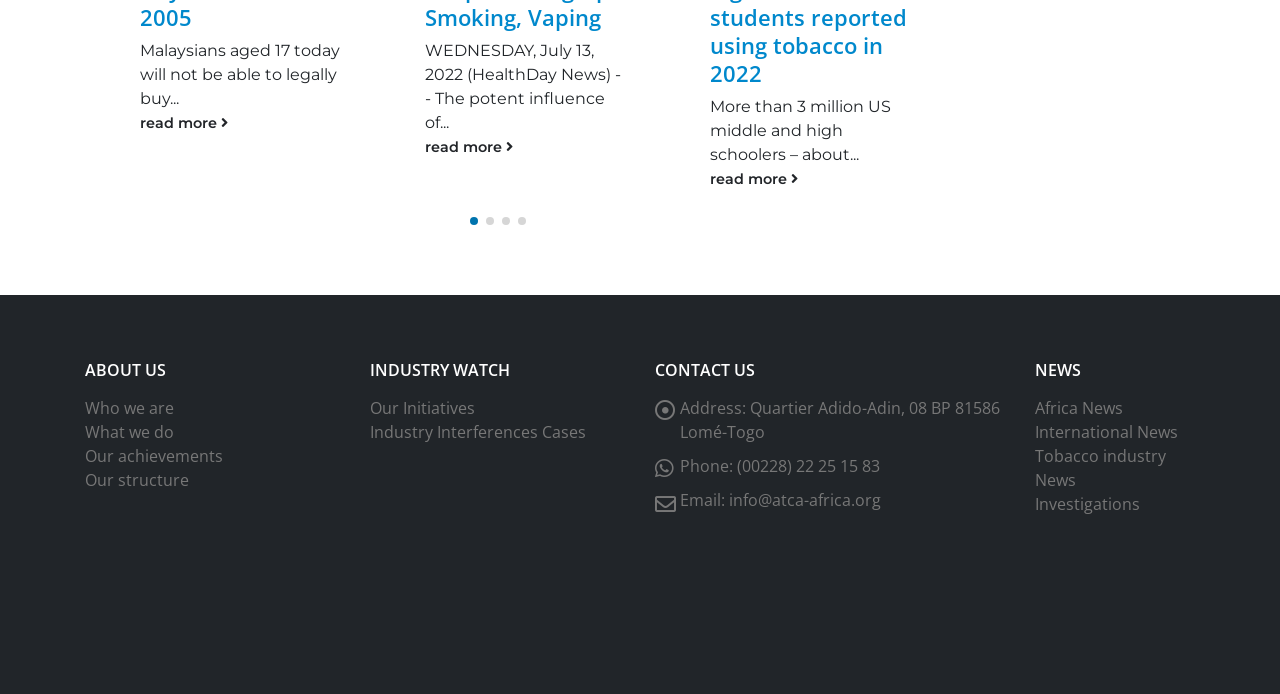How many news categories are there?
Please respond to the question with a detailed and well-explained answer.

I counted the number of links under the 'NEWS' heading, which are 'Africa News', 'International News', 'Tobacco industry News', and 'Investigations', so there are 4 news categories.